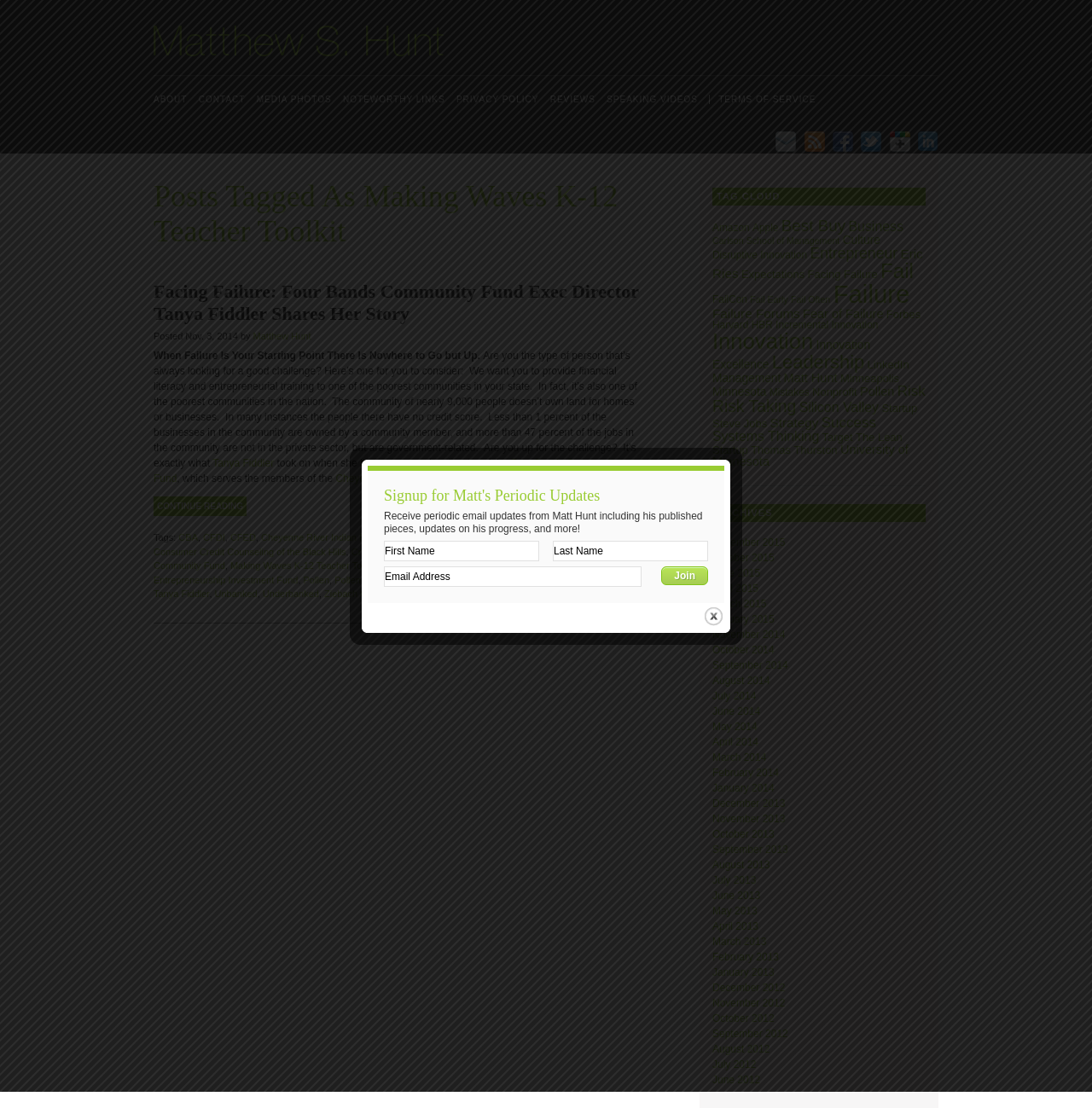Provide a thorough description of the webpage's content and layout.

The webpage is a blog post titled "Facing Failure: Four Bands Community Fund Exec Director Tanya Fiddler Shares Her Story" on Matt Hunt's blog, MattHunt.co. At the top of the page, there is a heading "Matt Hunt.co Blog" followed by a row of links to different sections of the website, including "ABOUT", "CONTACT", "MEDIA PHOTOS", and others.

Below the navigation links, there is a heading "Posts Tagged As Making Waves K-12 Teacher Toolkit" followed by the title of the blog post. The post is a story about Tanya Fiddler, the executive director of the Four Bands Community Fund, and her experience with financial literacy and entrepreneurial training in a poor community.

The blog post is divided into several sections, including the main article, a section with tags, and a "CONTINUE READING" link. The main article is a lengthy text that describes Tanya Fiddler's story, with links to other relevant articles and organizations throughout the text.

To the right of the main article, there is a sidebar with links to subscribe to the blog via email or RSS, as well as links to follow Matt on various social media platforms, including Facebook, Twitter, Google+, and LinkedIn.

At the bottom of the page, there is a complementary section with a heading "TAG CLOUD" that lists various tags related to the blog post, including "Amazon", "Apple", "Best Buy", and others. Each tag is a link to a page with related articles.